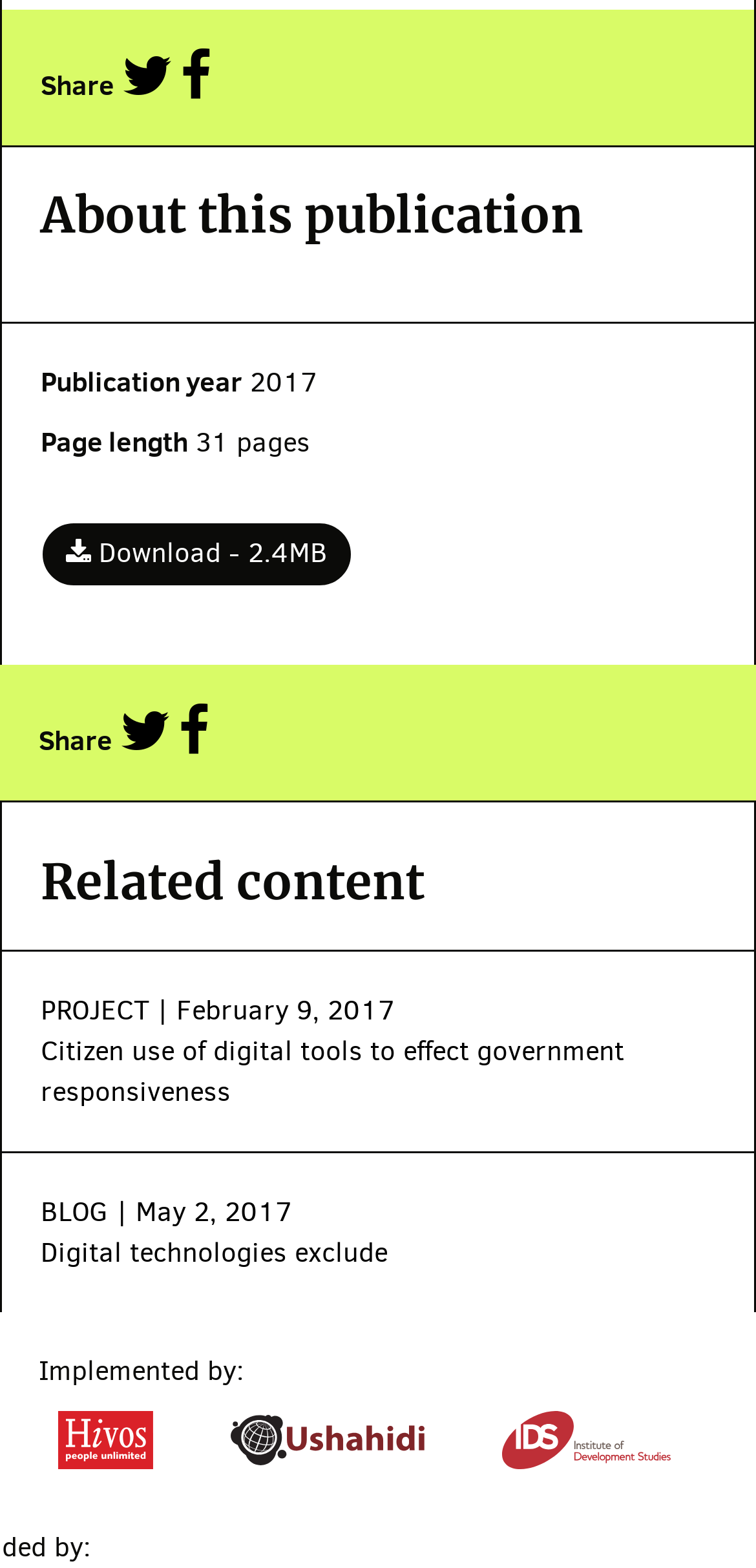Bounding box coordinates should be in the format (top-left x, top-left y, bottom-right x, bottom-right y) and all values should be floating point numbers between 0 and 1. Determine the bounding box coordinate for the UI element described as: Download - 2.4MB

[0.054, 0.332, 0.467, 0.374]